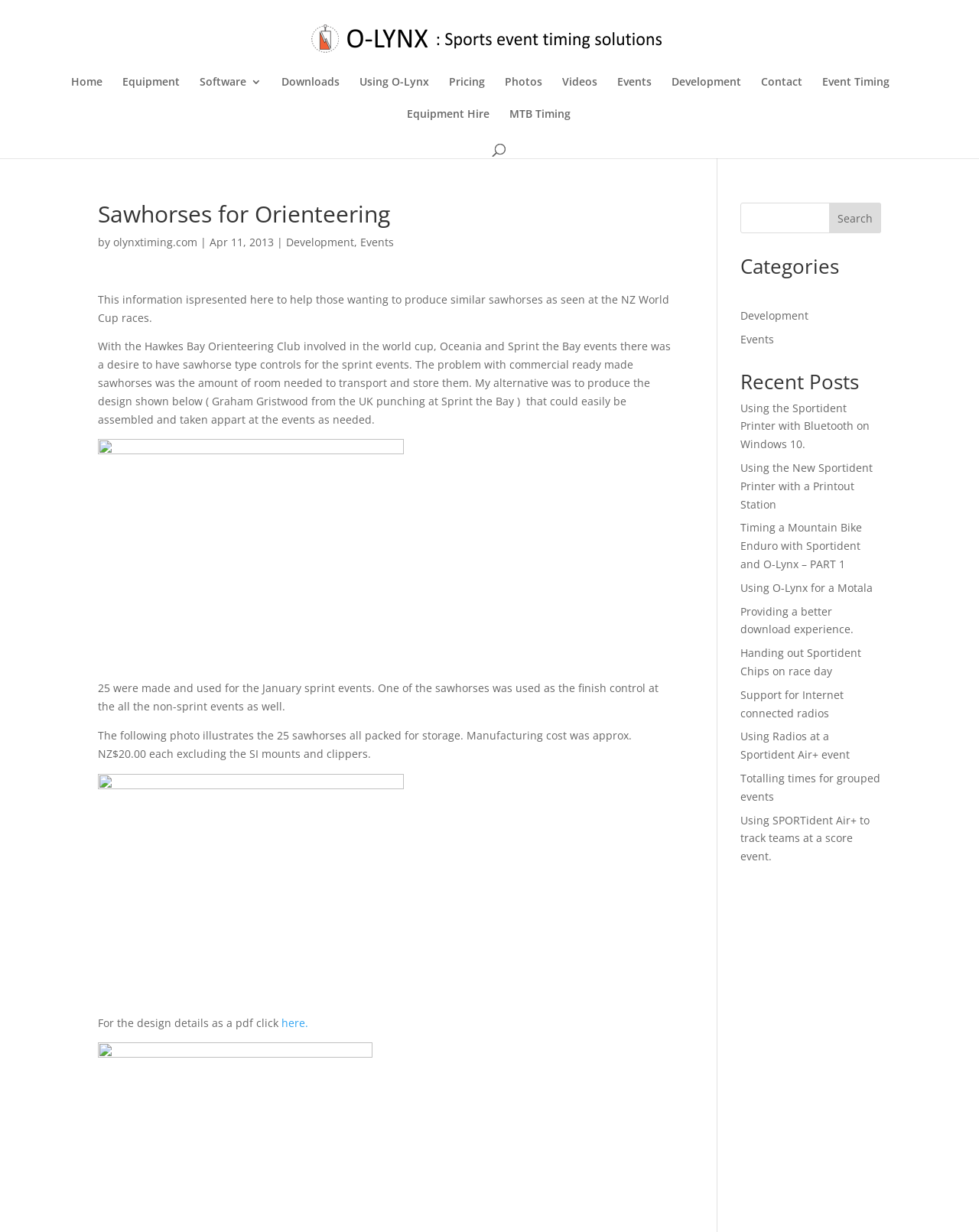What is the purpose of the sawhorses?
Look at the image and answer the question with a single word or phrase.

For sprint events